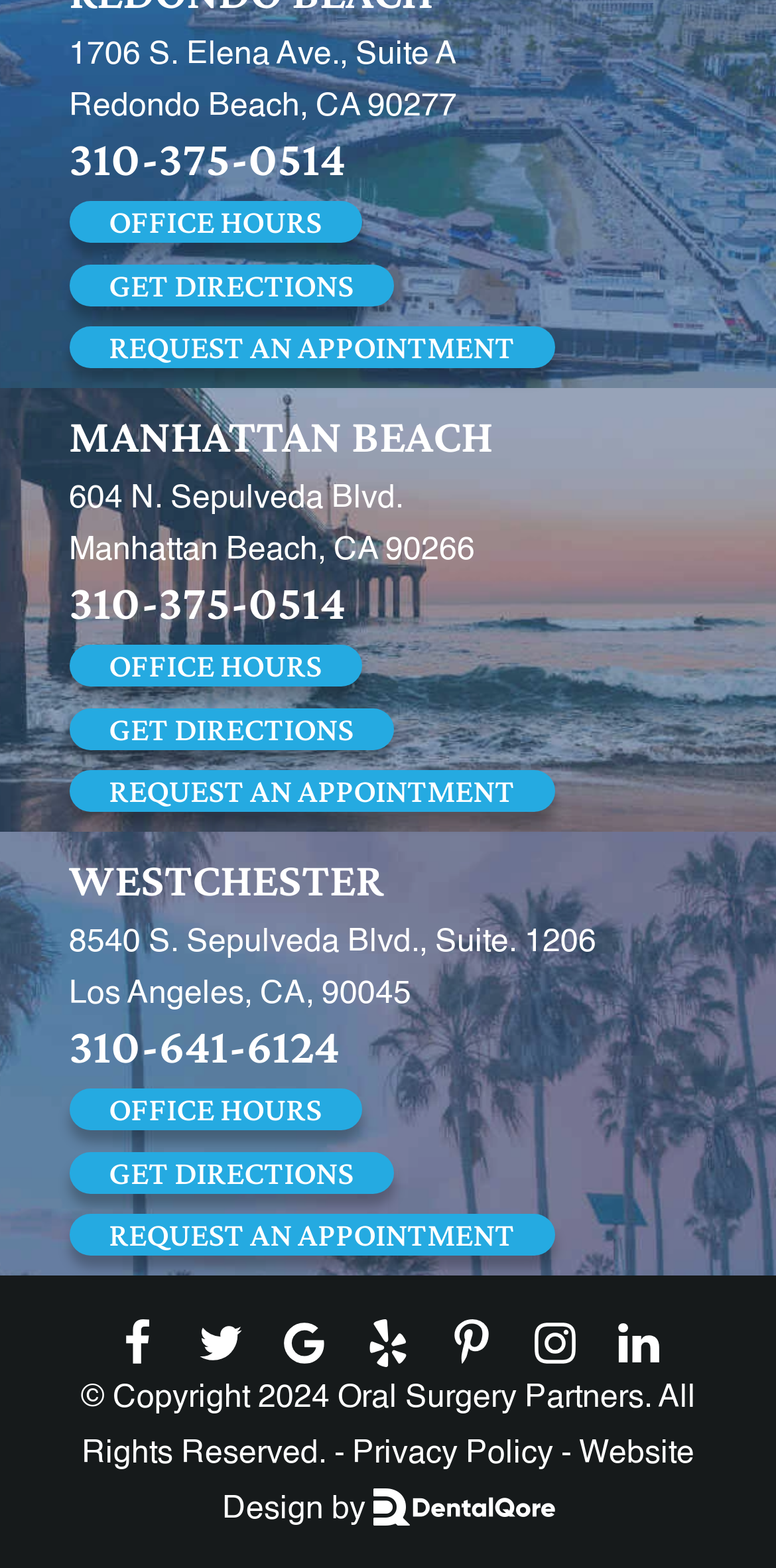What is the address of the Redondo Beach office?
Using the image as a reference, answer the question with a short word or phrase.

1706 S. Elena Ave., Suite A